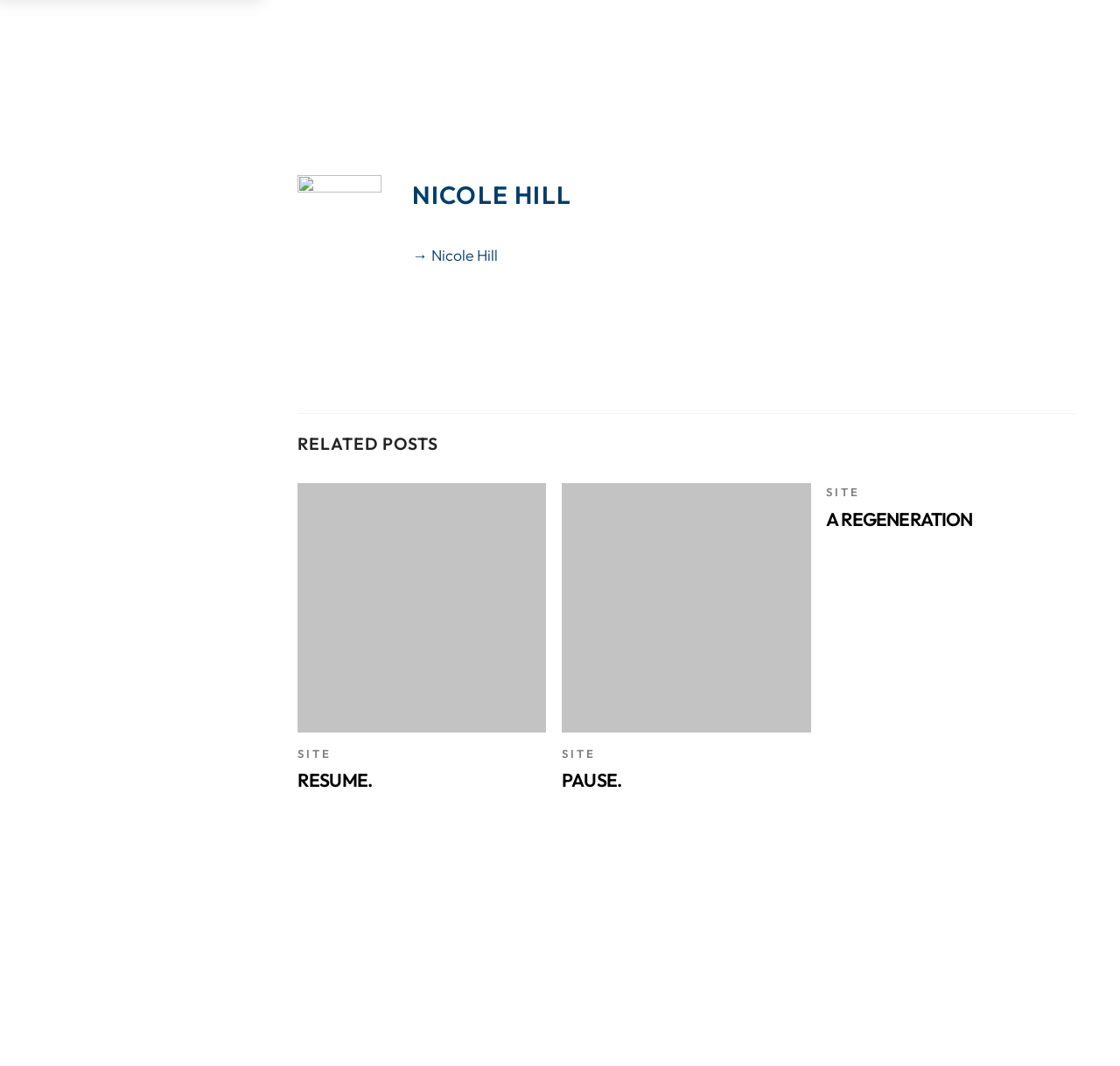Pinpoint the bounding box coordinates of the element that must be clicked to accomplish the following instruction: "go to Resume page". The coordinates should be in the format of four float numbers between 0 and 1, i.e., [left, top, right, bottom].

[0.266, 0.667, 0.488, 0.686]